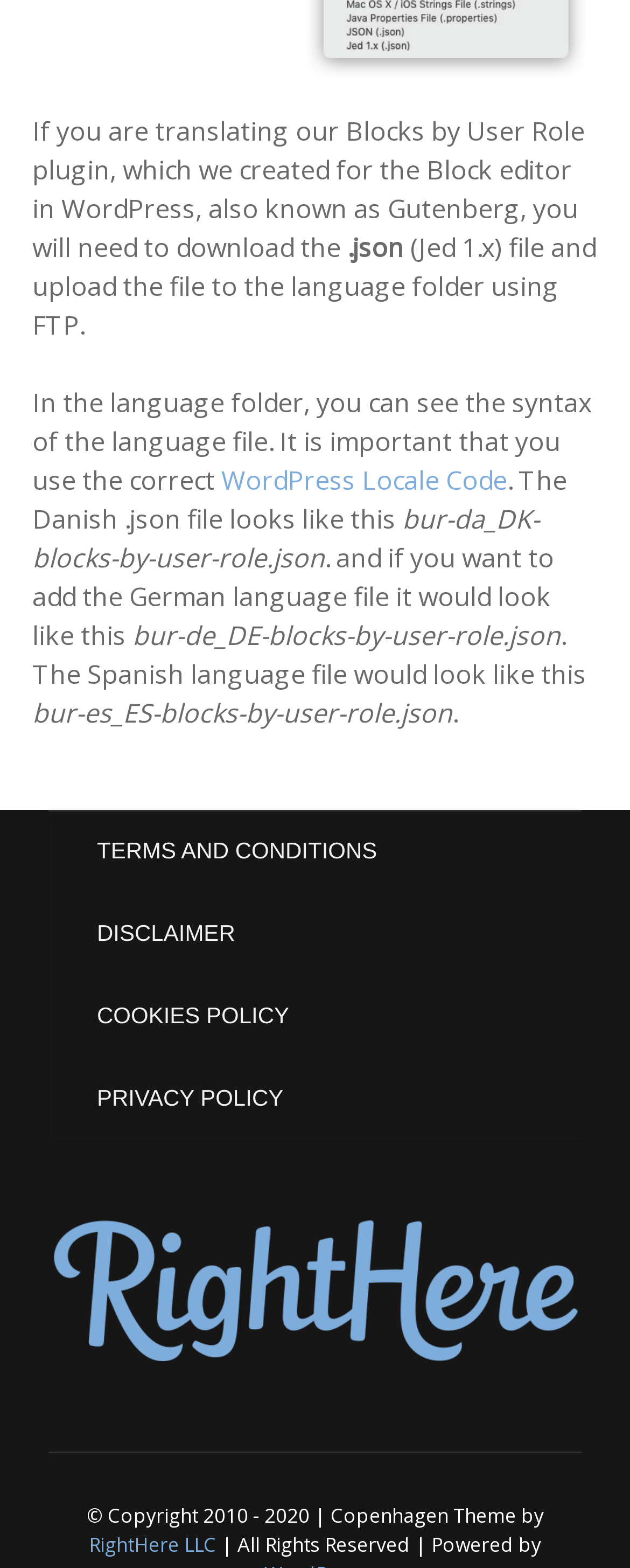Give a one-word or one-phrase response to the question:
What is the file format for translating Blocks by User Role plugin?

json